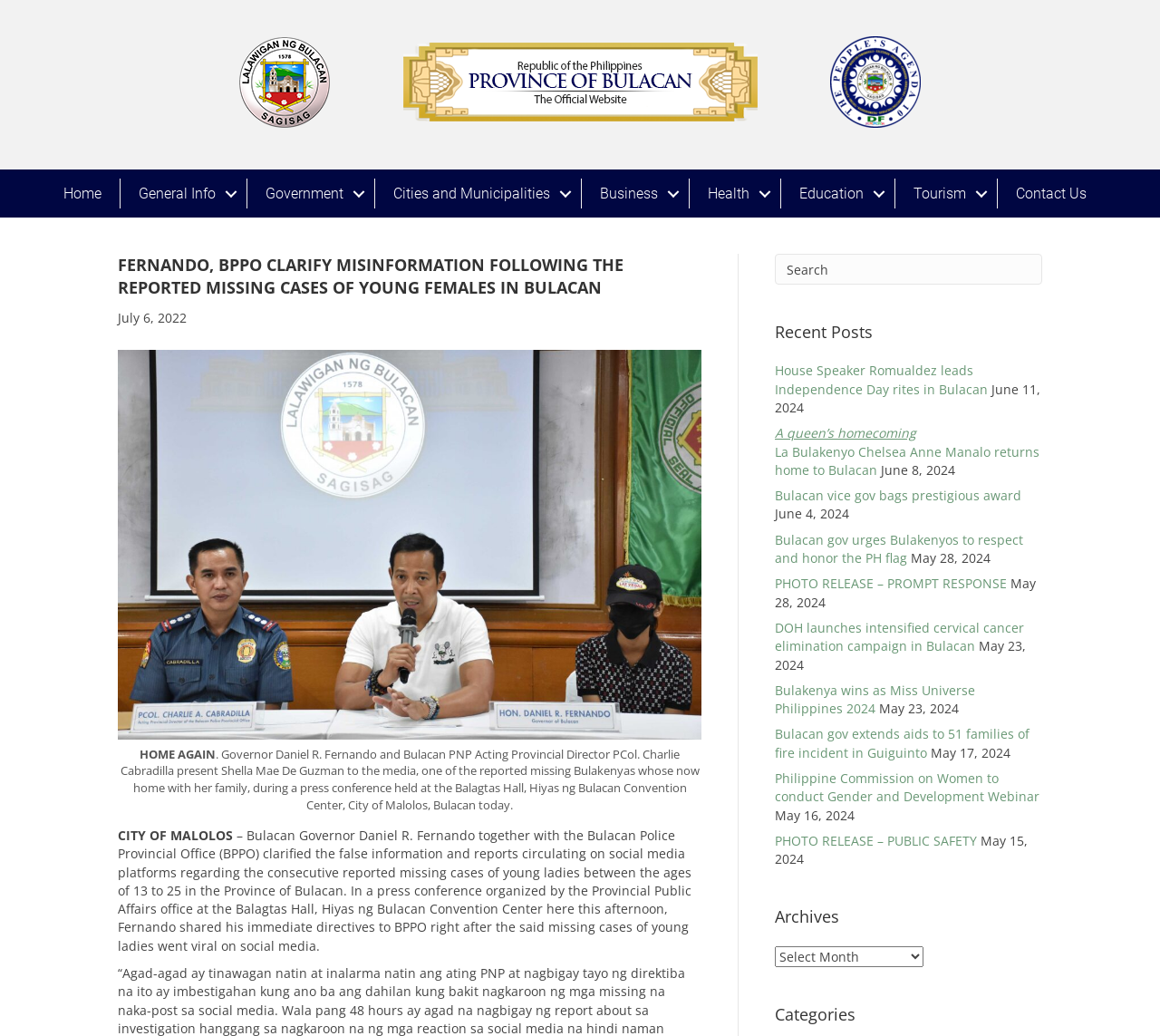Provide a short answer to the following question with just one word or phrase: What is the bounding box coordinate of the search box?

[0.668, 0.245, 0.898, 0.275]